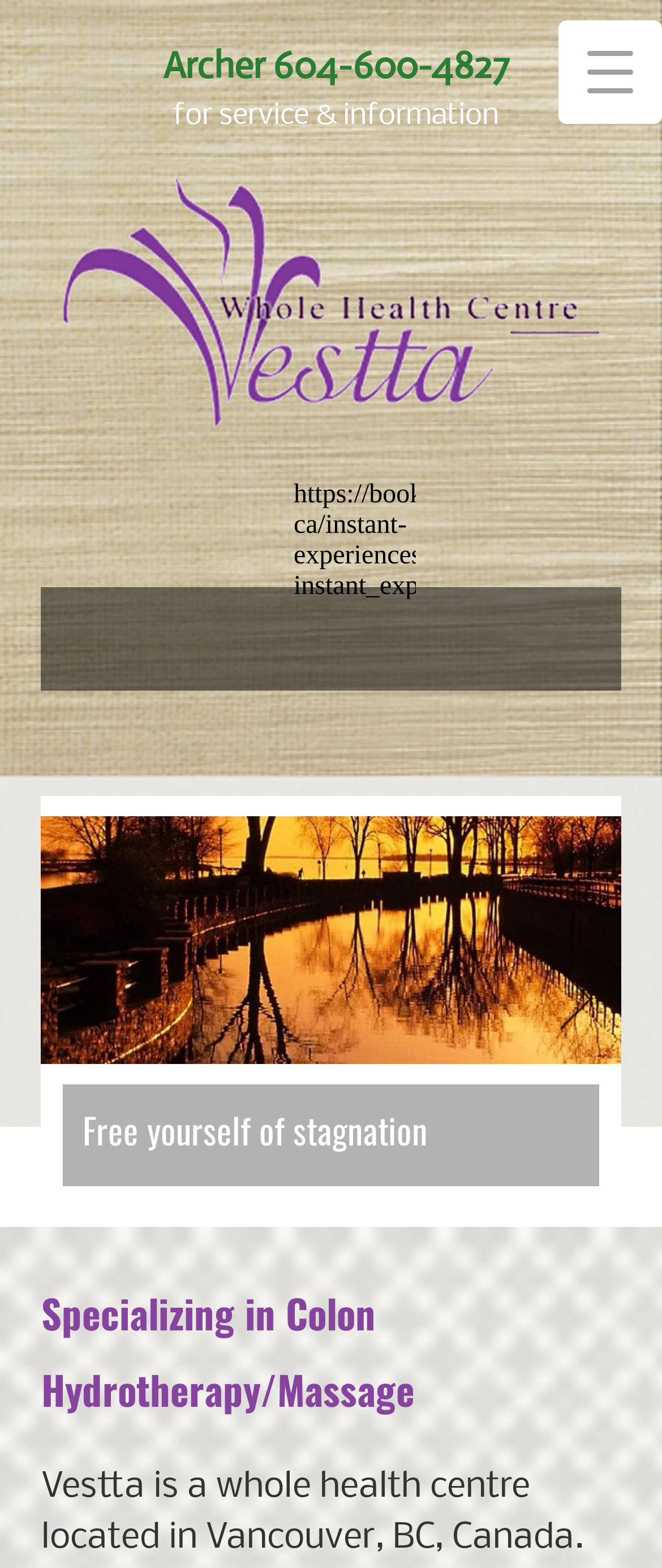What is the headline of the webpage?

Specializing in Colon Hydrotherapy/Massage